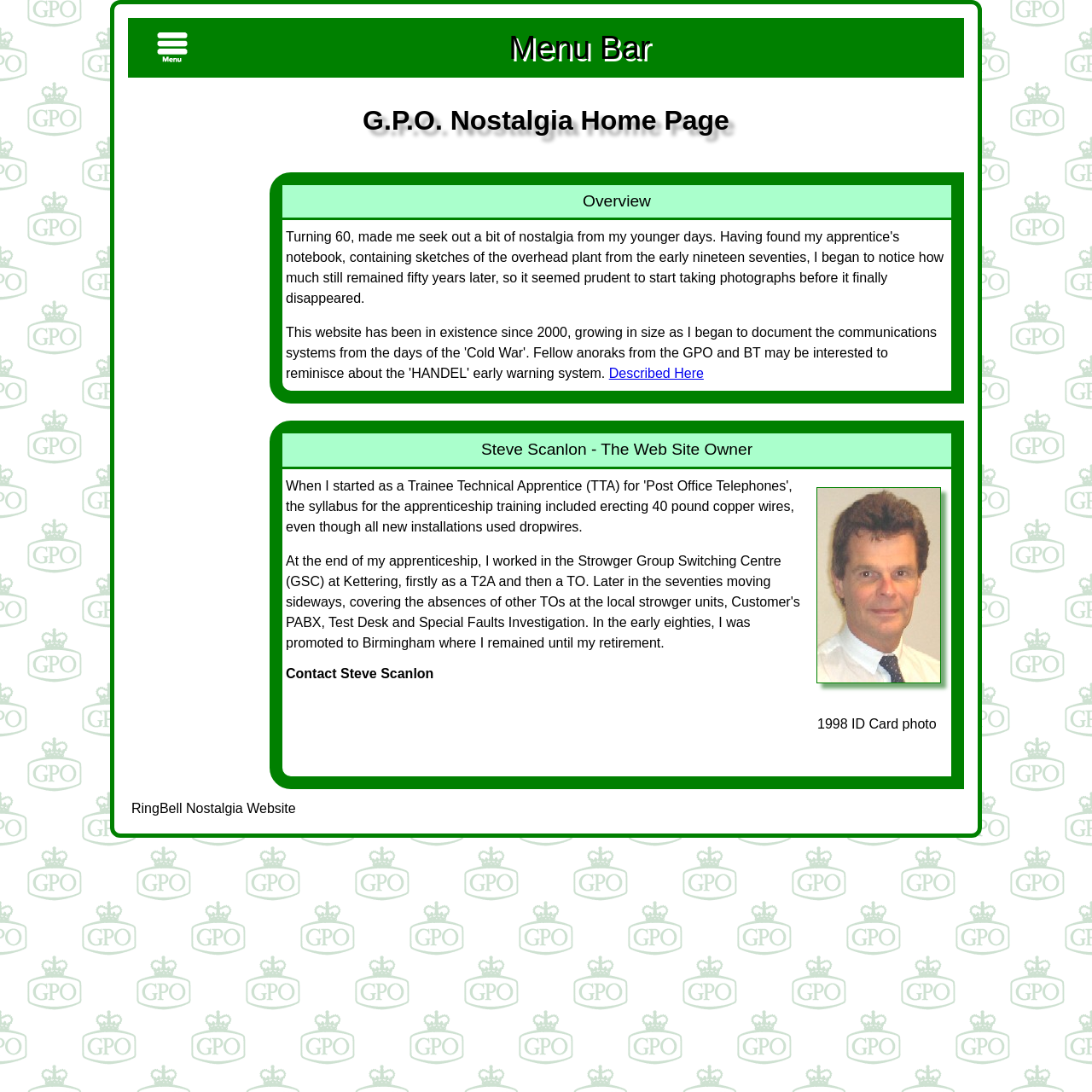Generate the title text from the webpage.

G.P.O. Nostalgia Home Page